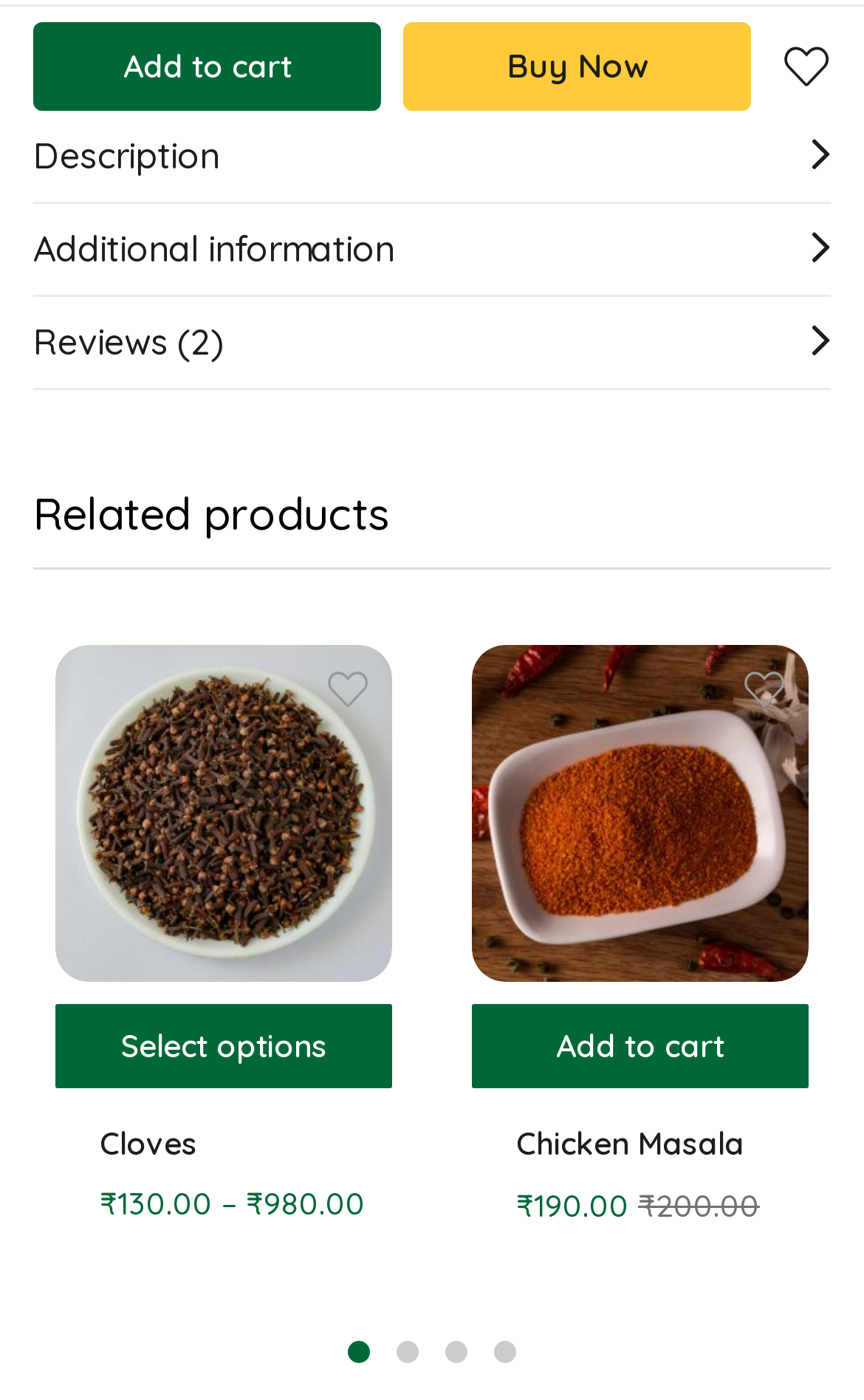Given the following UI element description: "Non-Binary", find the bounding box coordinates in the webpage screenshot.

None